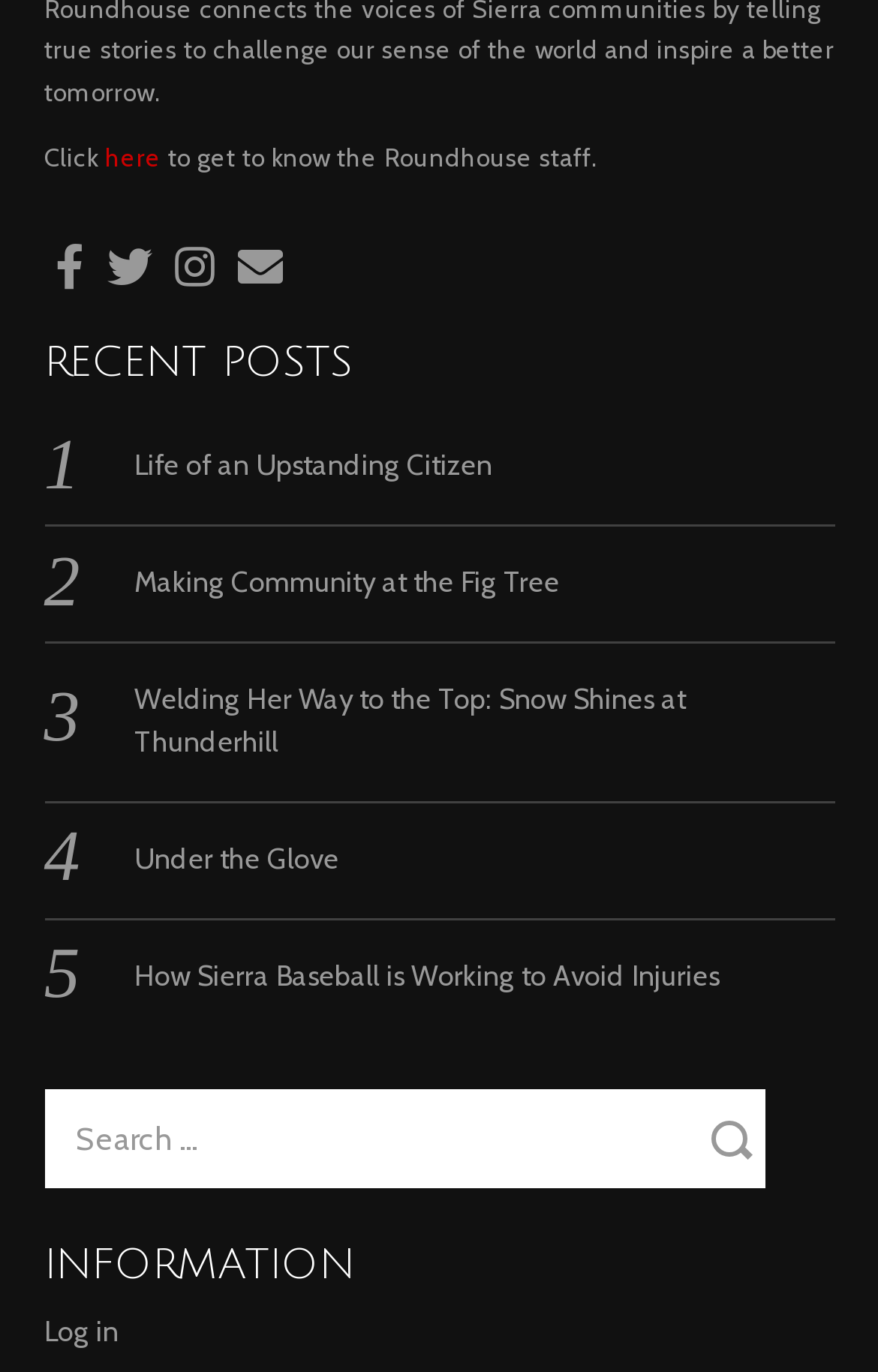Please identify the bounding box coordinates for the region that you need to click to follow this instruction: "Search for something".

[0.05, 0.793, 0.871, 0.865]